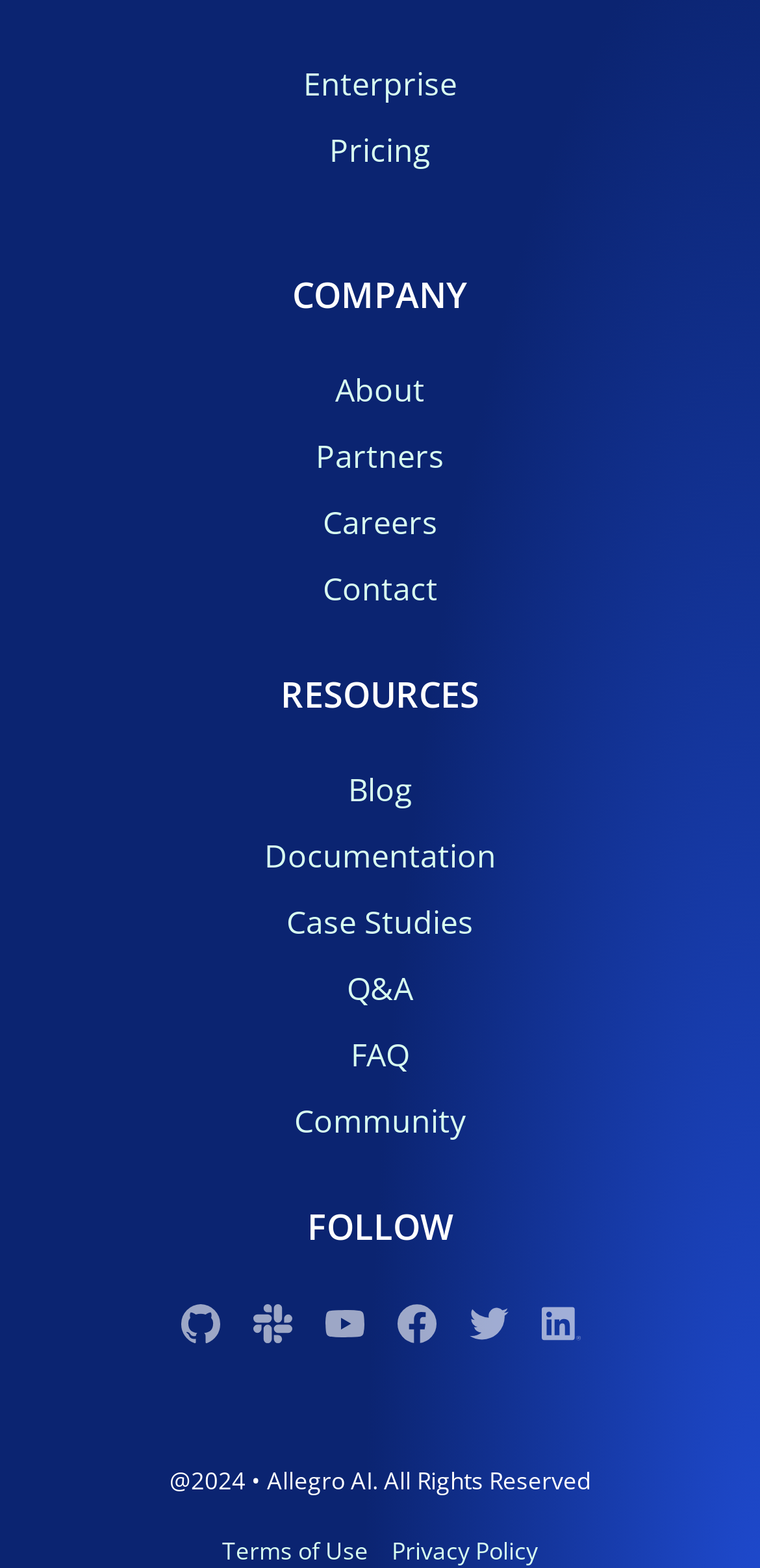Pinpoint the bounding box coordinates of the clickable area needed to execute the instruction: "Click the 'MARKET RESEARCH RECORD' link". The coordinates should be specified as four float numbers between 0 and 1, i.e., [left, top, right, bottom].

None